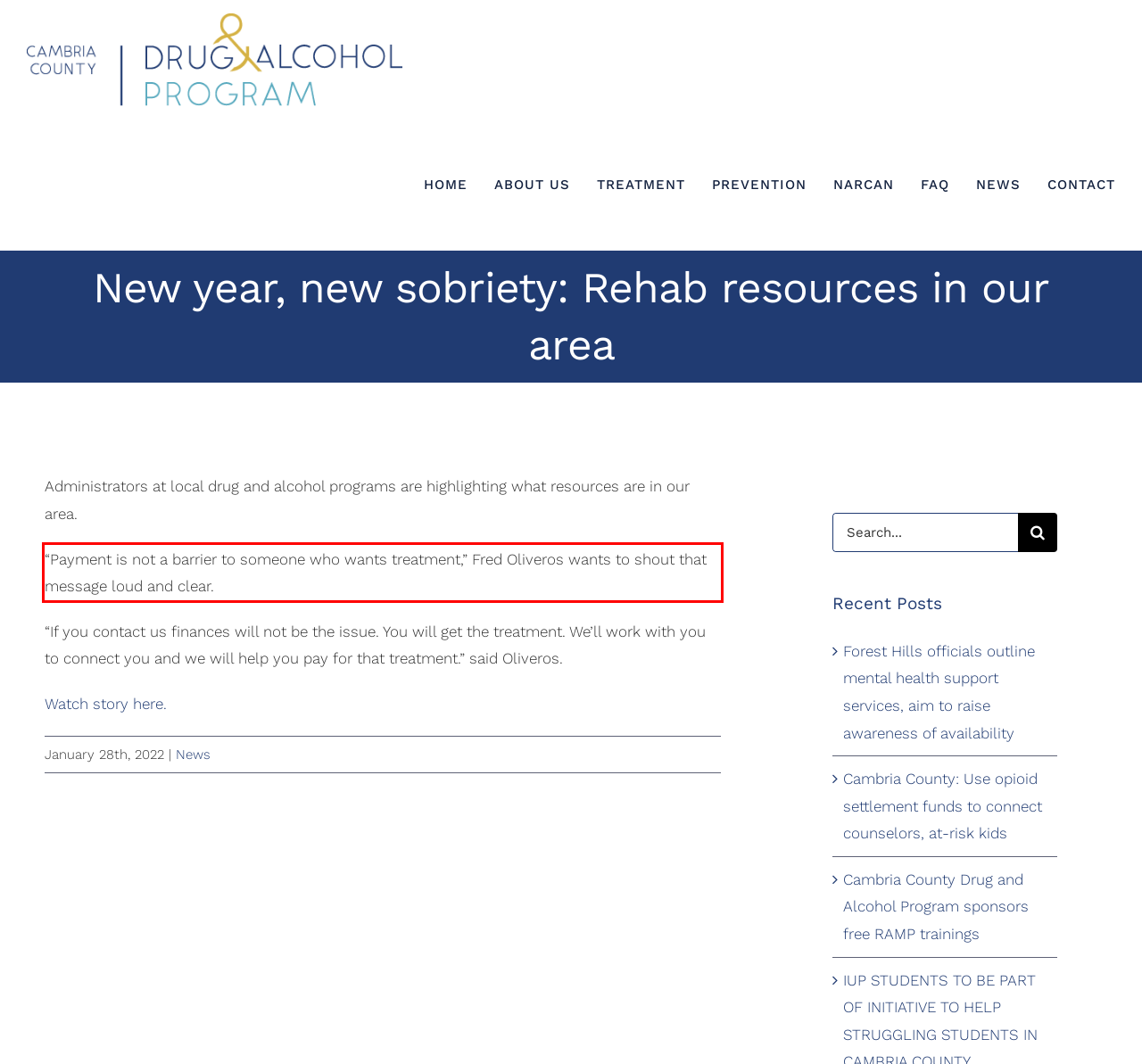Please identify and extract the text content from the UI element encased in a red bounding box on the provided webpage screenshot.

“Payment is not a barrier to someone who wants treatment,” Fred Oliveros wants to shout that message loud and clear.